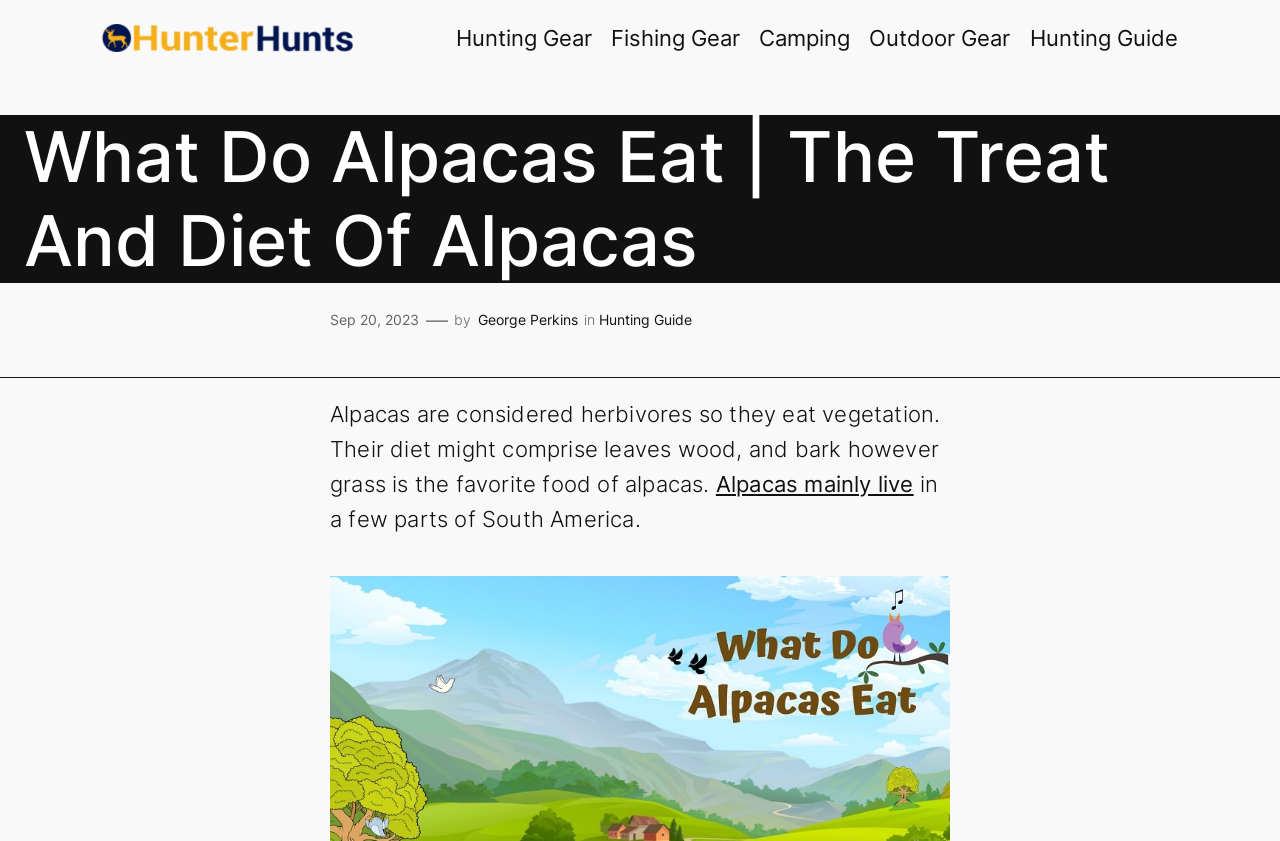Please provide a comprehensive answer to the question based on the screenshot: What do alpacas mainly eat?

According to the webpage, alpacas are considered herbivores and their diet might comprise leaves, wood, and bark, but grass is their favorite food.